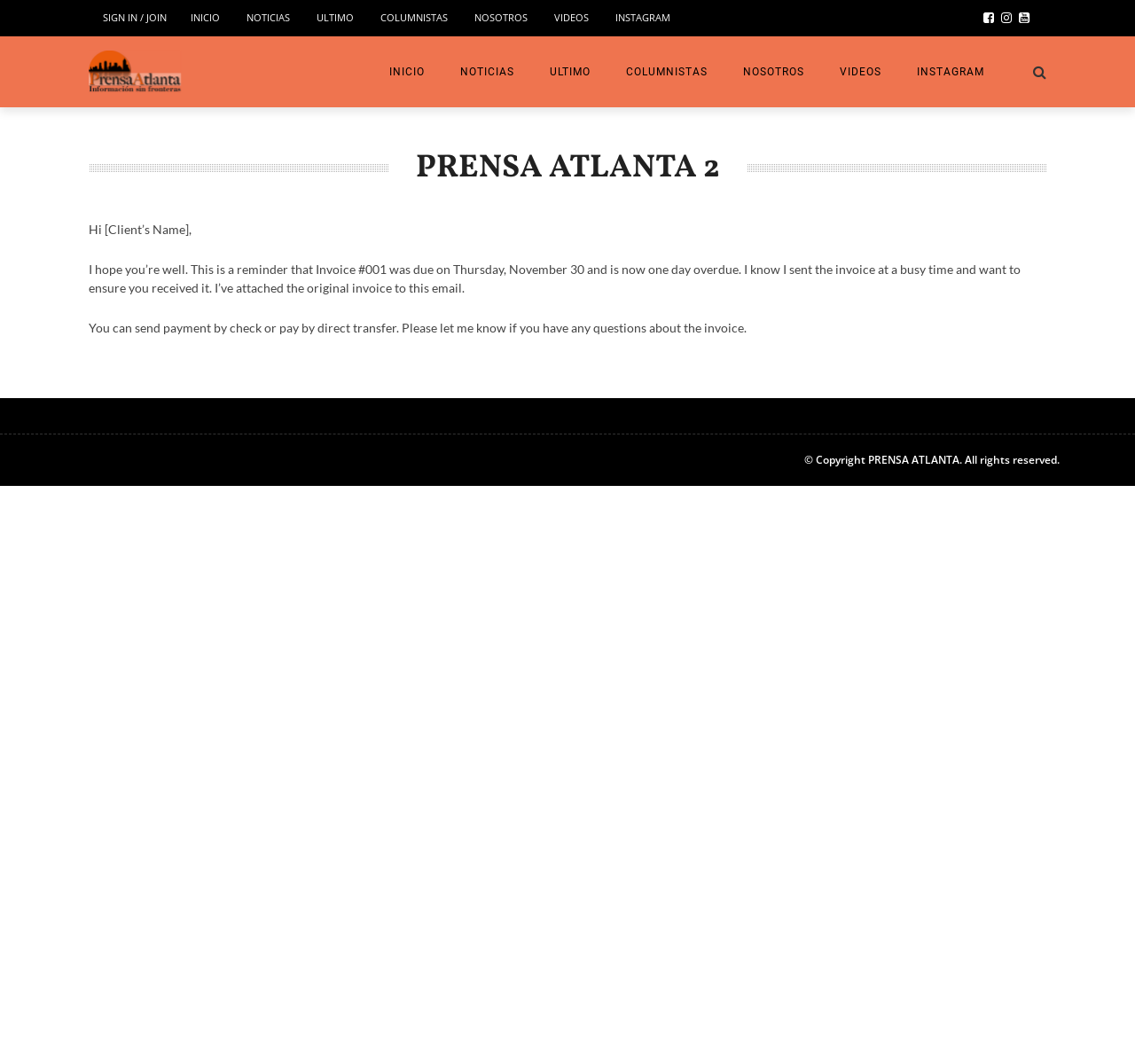Locate the bounding box coordinates of the element I should click to achieve the following instruction: "Follow PRENSA ATLANTA on INSTAGRAM".

[0.542, 0.01, 0.591, 0.022]